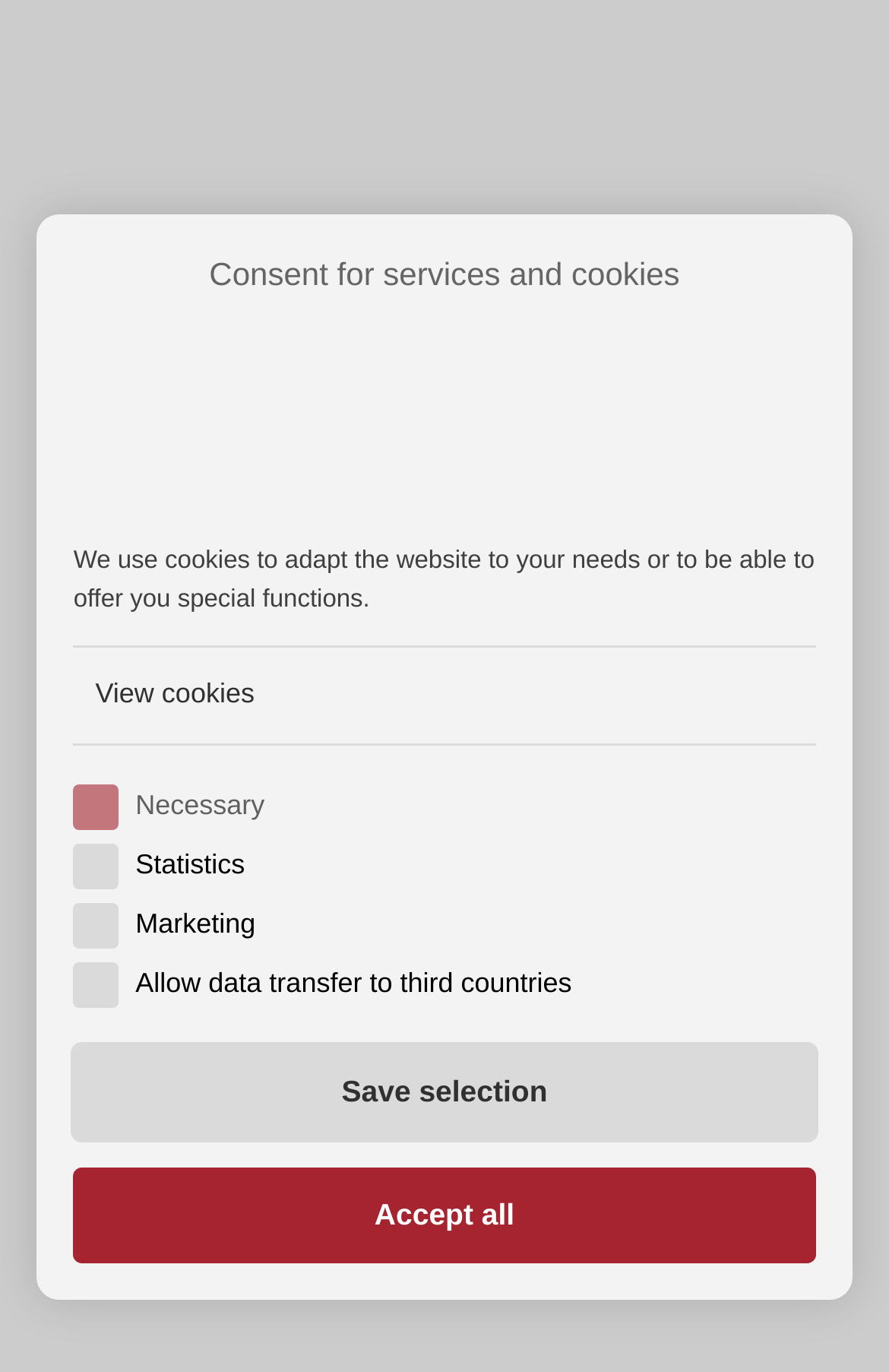Kindly respond to the following question with a single word or a brief phrase: 
Is data transfer to third countries allowed by default?

No